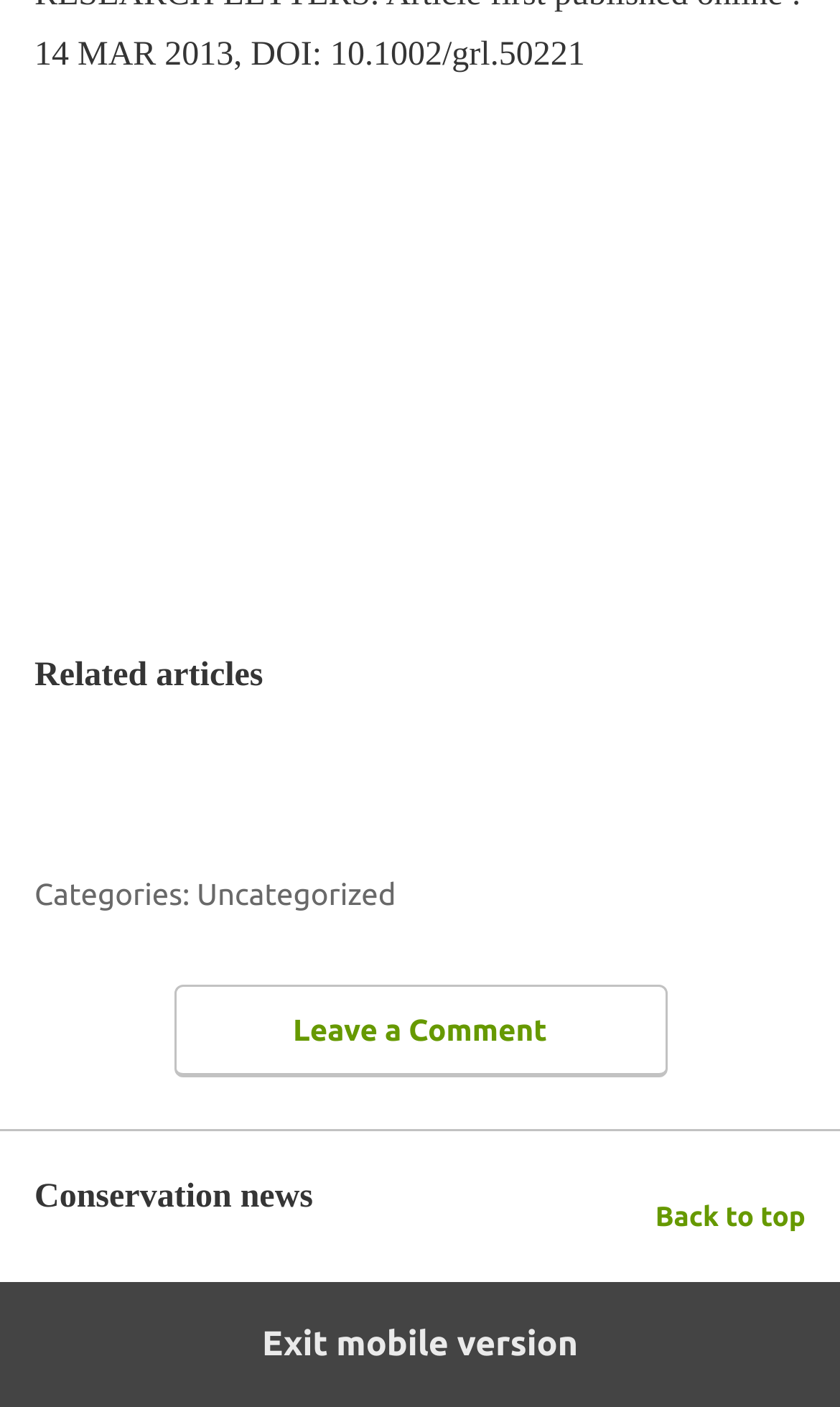From the details in the image, provide a thorough response to the question: Is there a link to go back to the top?

In the content section, I found a link element with the text 'Back to top', which suggests that there is a link to go back to the top.